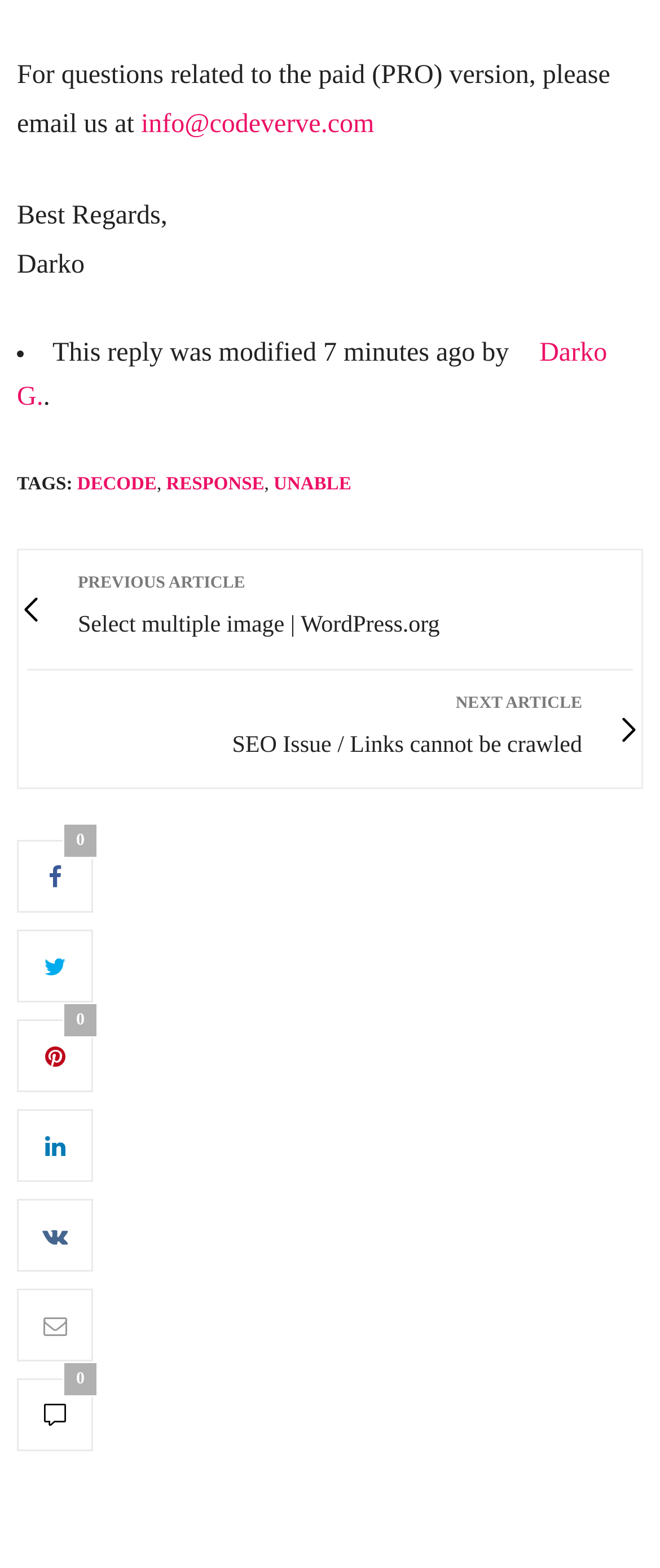Find the bounding box coordinates of the area that needs to be clicked in order to achieve the following instruction: "click the third icon". The coordinates should be specified as four float numbers between 0 and 1, i.e., [left, top, right, bottom].

[0.026, 0.65, 0.141, 0.697]